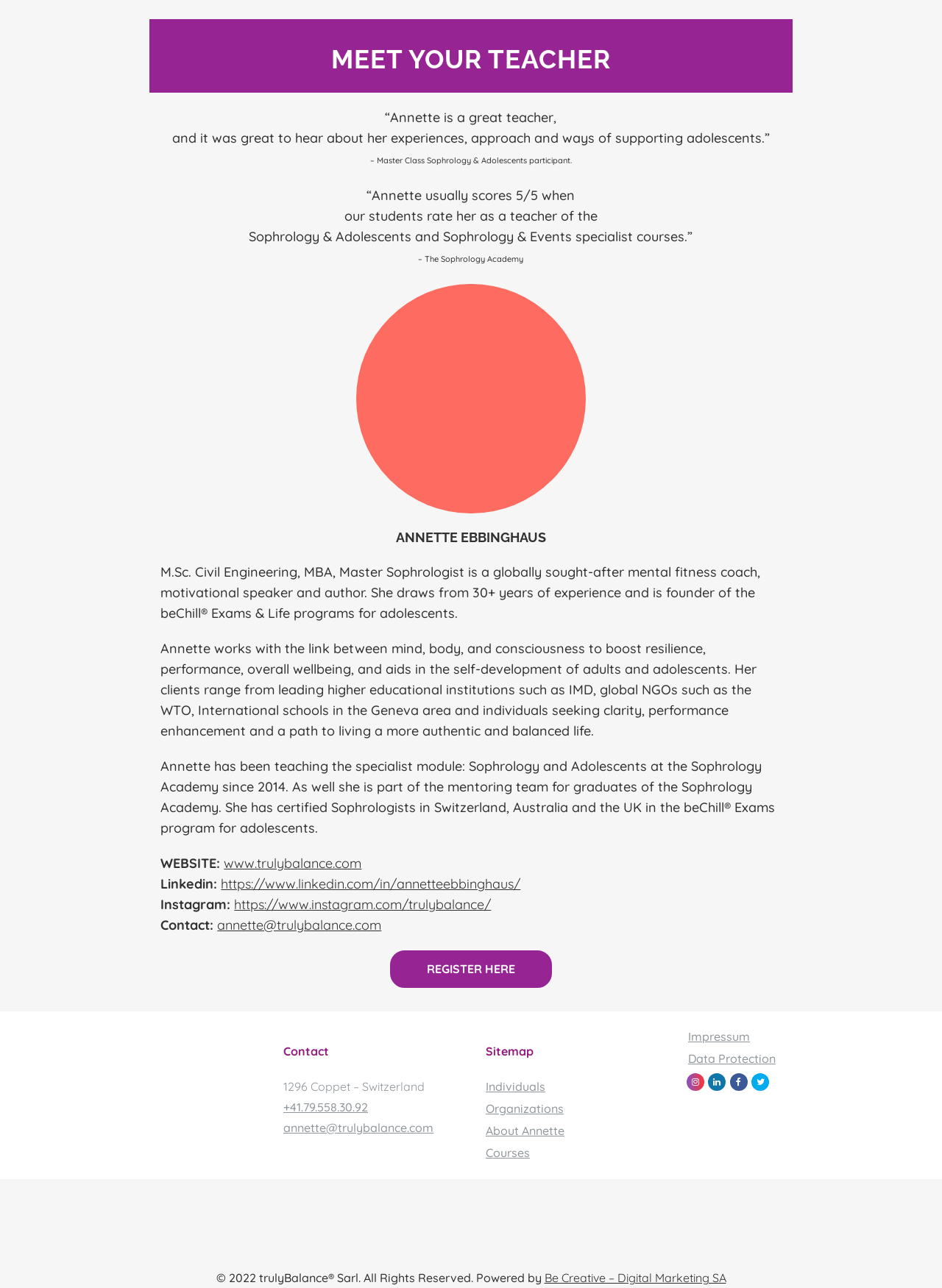Identify the bounding box coordinates of the section that should be clicked to achieve the task described: "Read about Tarot".

None